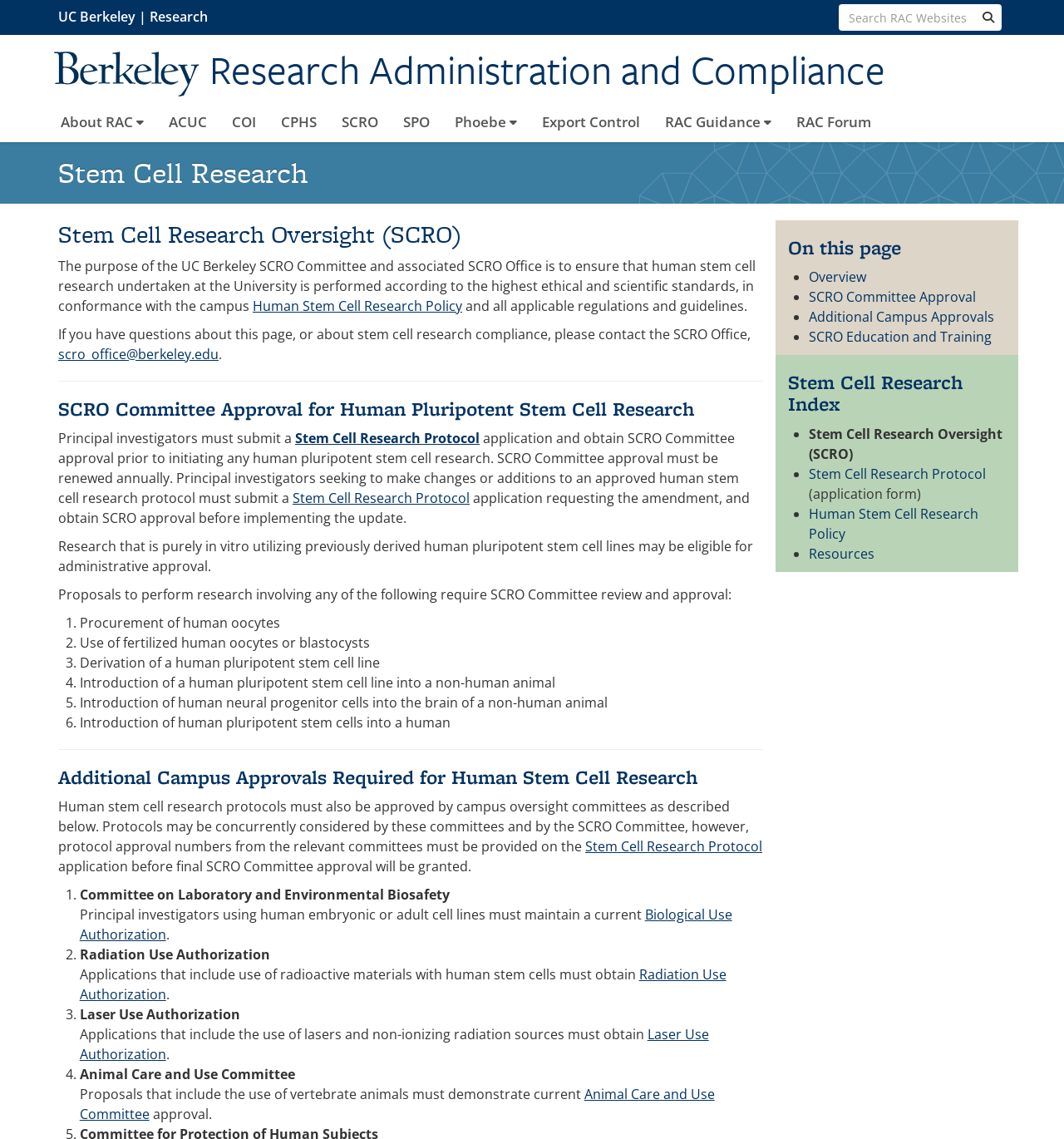What type of research requires SCRO Committee review and approval?
Refer to the image and answer the question using a single word or phrase.

Research involving human oocytes, fertilized human oocytes, etc.